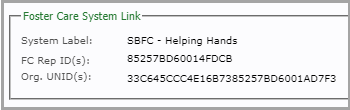What is the purpose of the system integration?
Using the picture, provide a one-word or short phrase answer.

Efficient case management